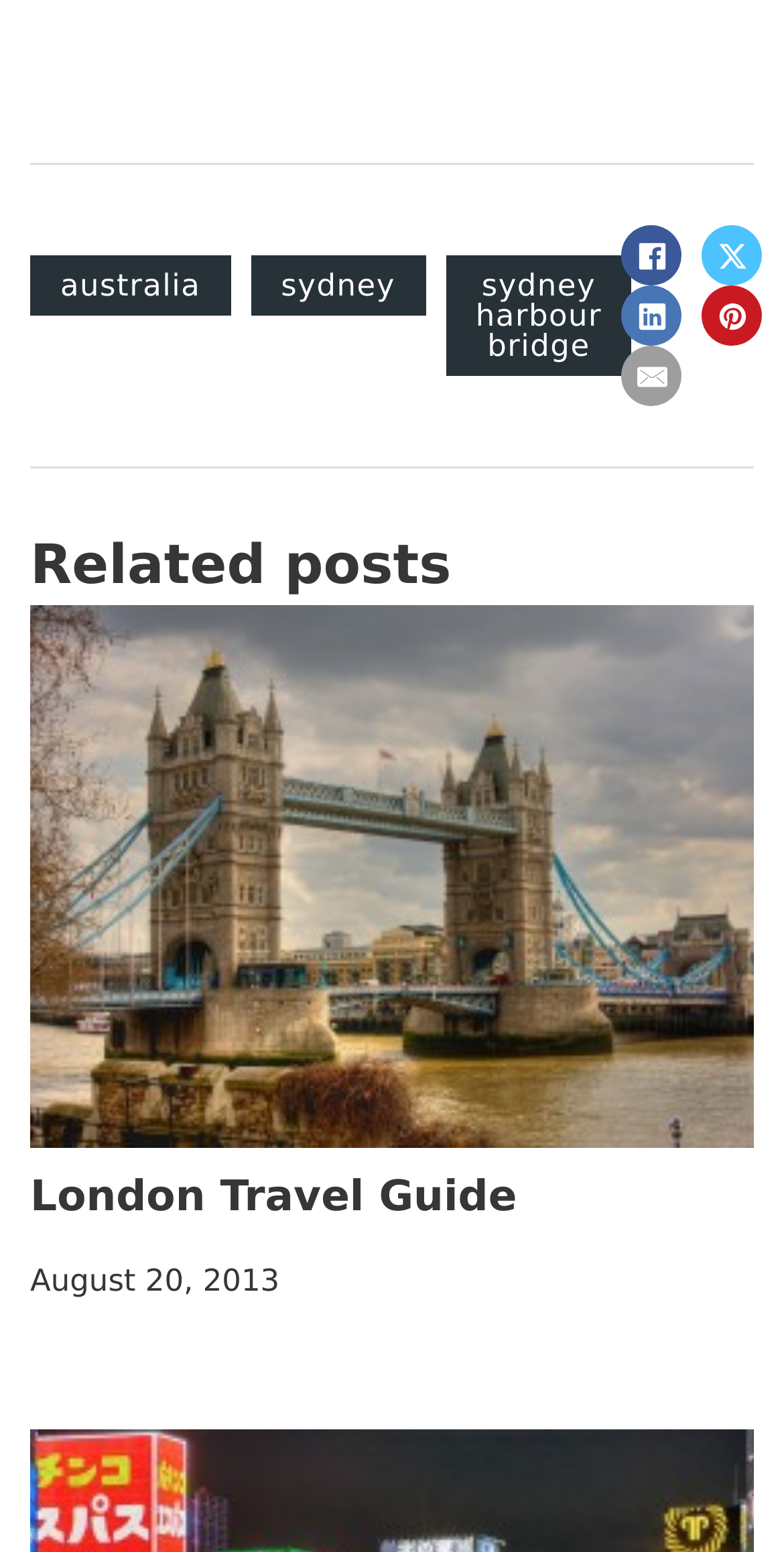Pinpoint the bounding box coordinates of the clickable element needed to complete the instruction: "Check Email". The coordinates should be provided as four float numbers between 0 and 1: [left, top, right, bottom].

[0.793, 0.223, 0.87, 0.262]